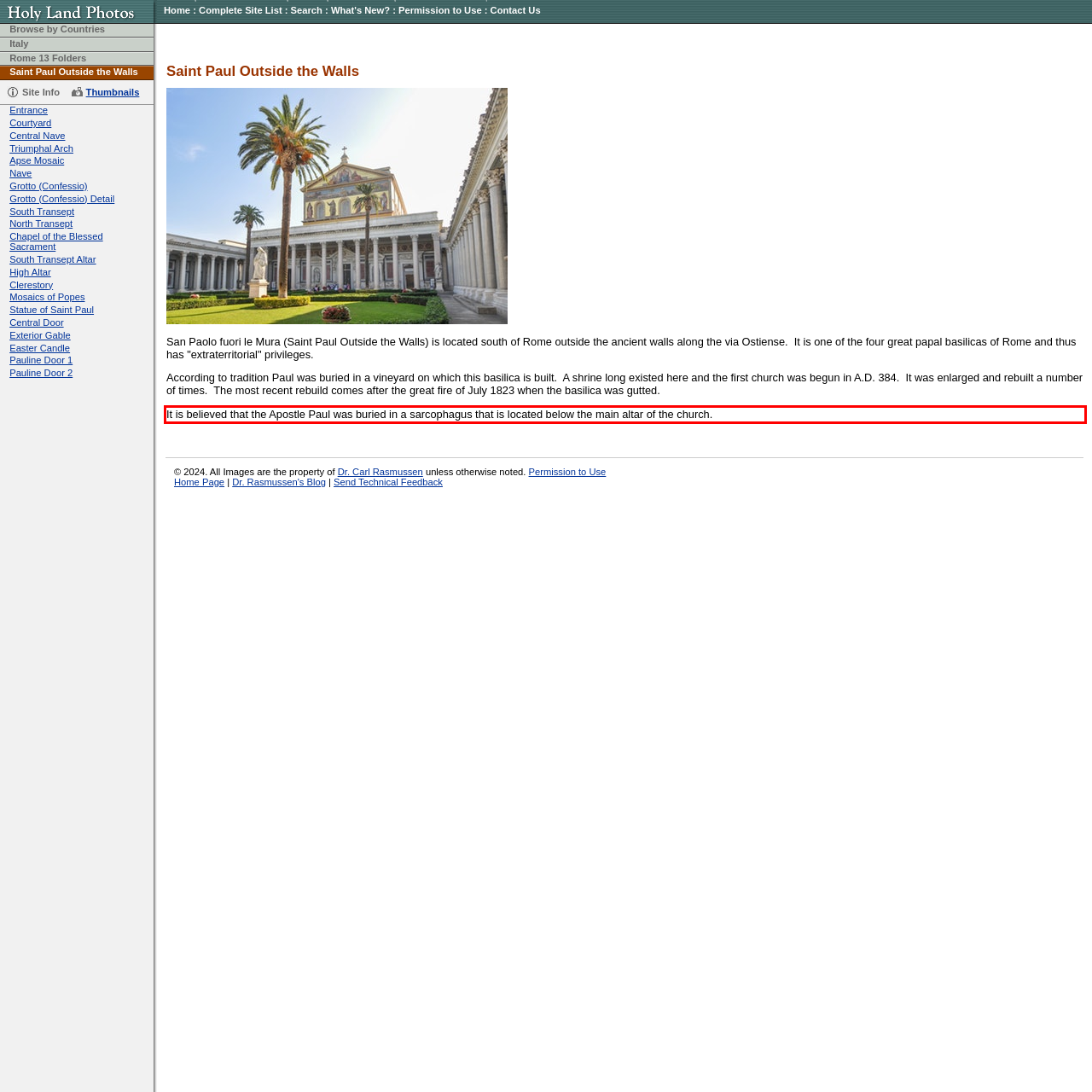Please recognize and transcribe the text located inside the red bounding box in the webpage image.

It is believed that the Apostle Paul was buried in a sarcophagus that is located below the main altar of the church.